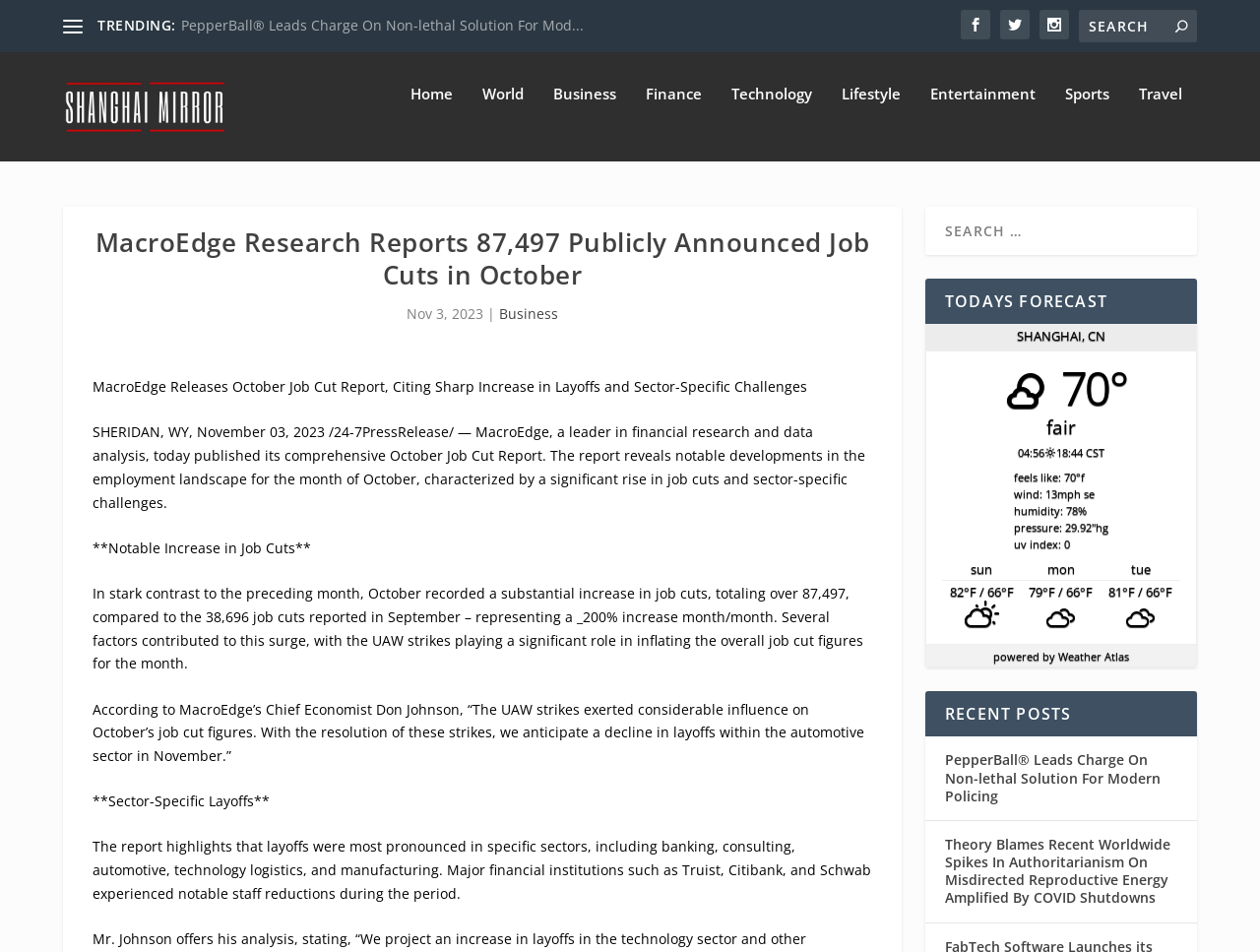Identify the bounding box coordinates of the region I need to click to complete this instruction: "Search for something".

[0.856, 0.01, 0.95, 0.044]